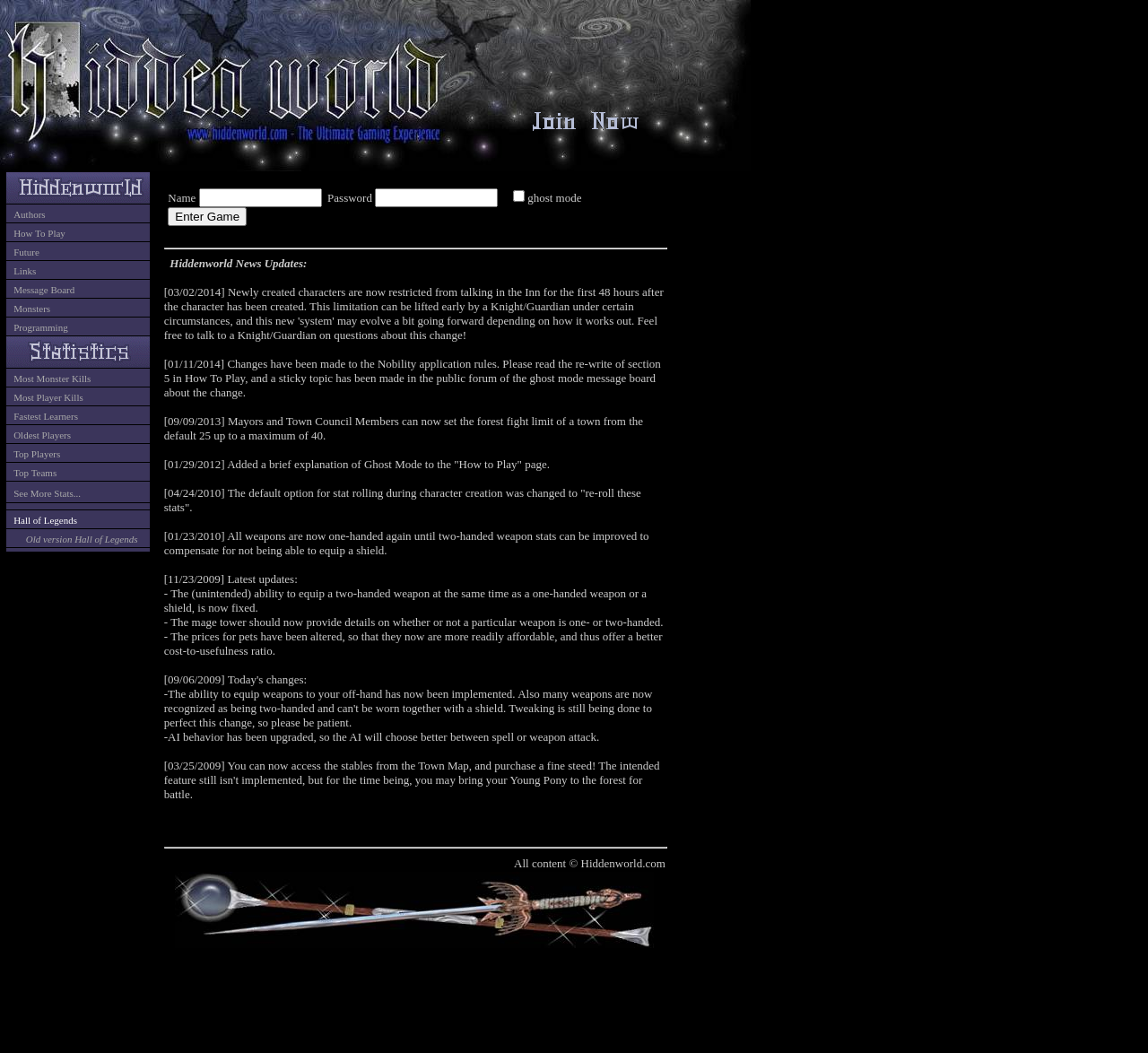Please locate the bounding box coordinates for the element that should be clicked to achieve the following instruction: "View OpenUPM package criteria". Ensure the coordinates are given as four float numbers between 0 and 1, i.e., [left, top, right, bottom].

None